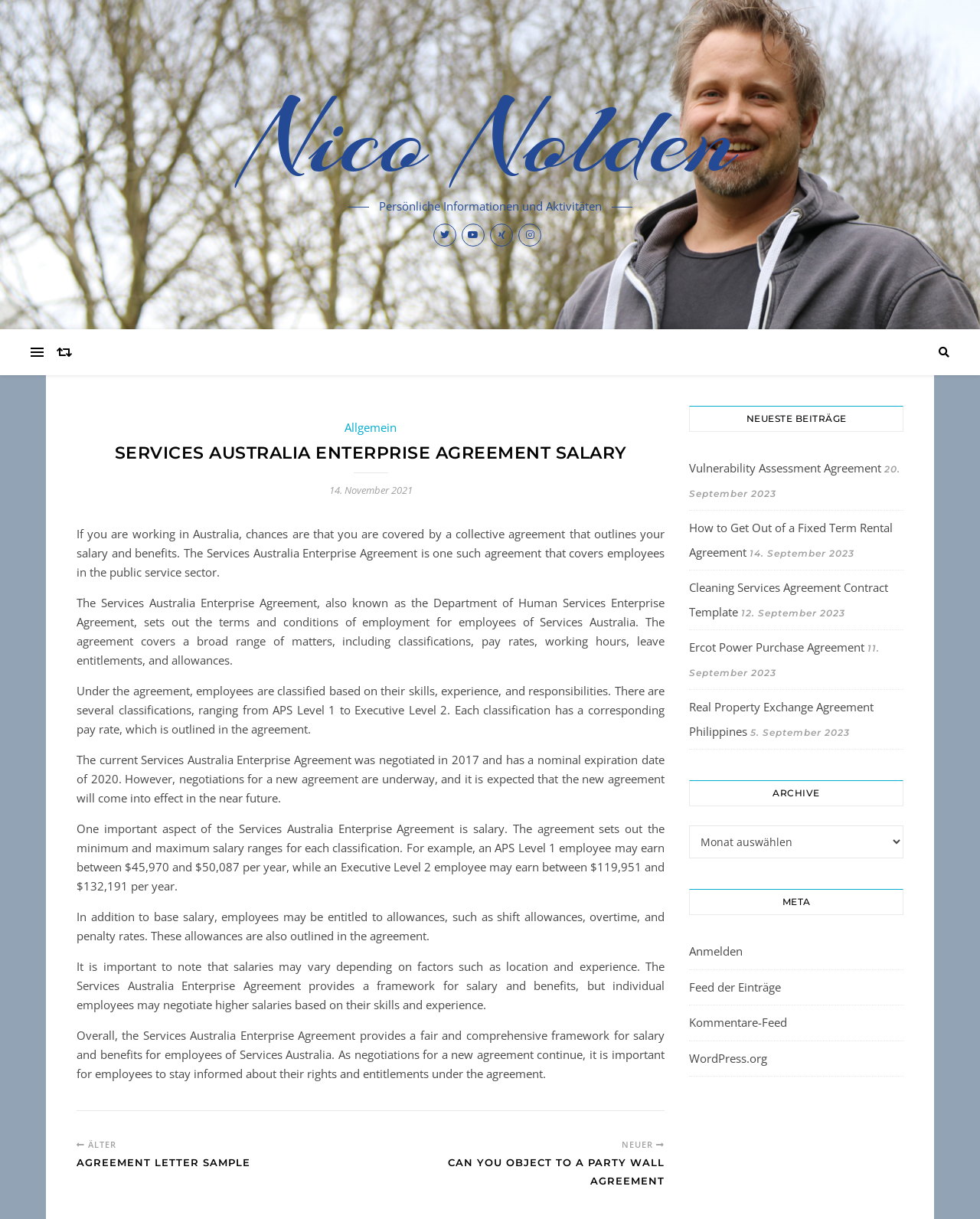How many classifications are there in the Services Australia Enterprise Agreement?
Refer to the screenshot and answer in one word or phrase.

Several